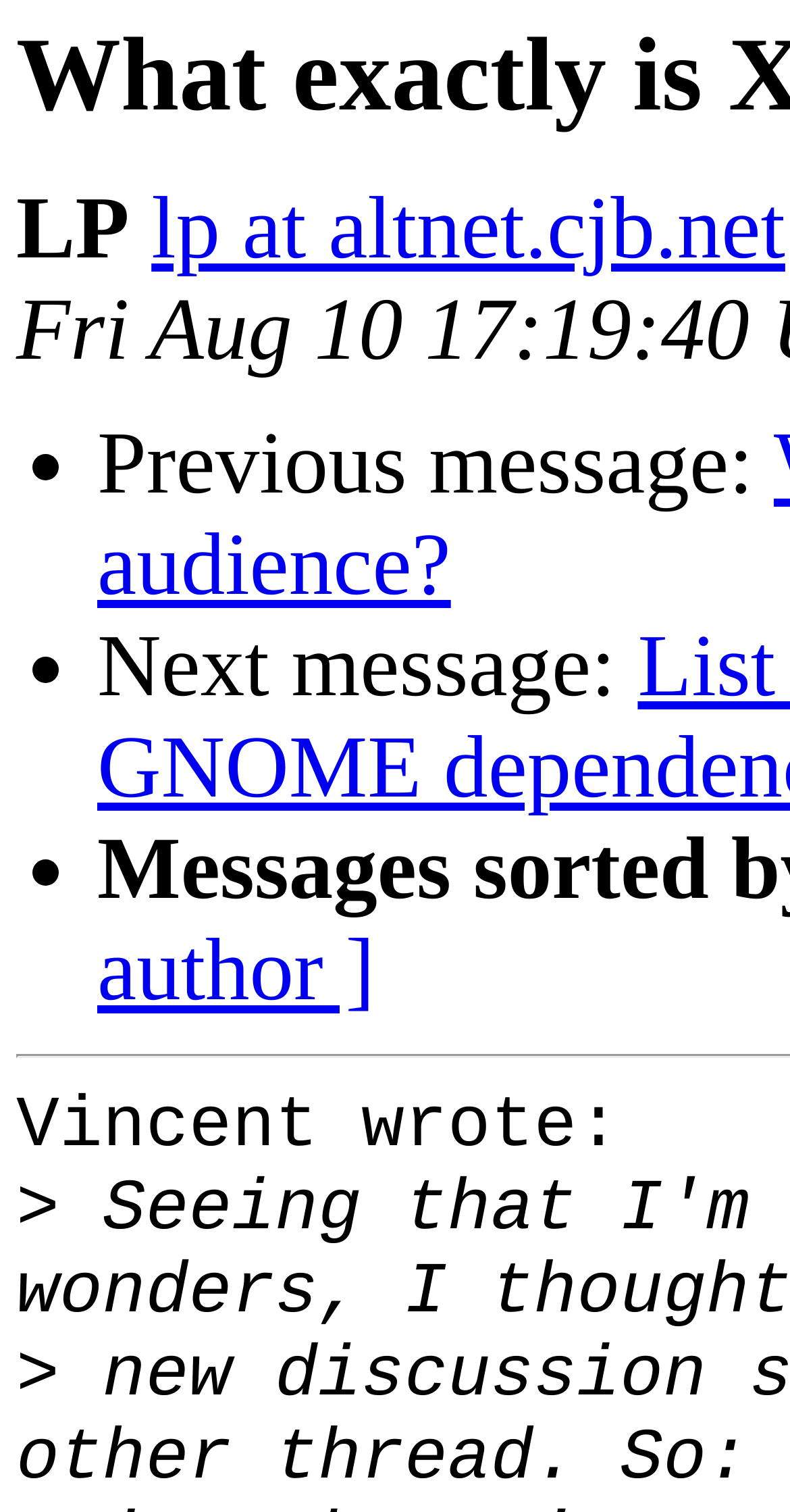Refer to the image and provide a thorough answer to this question:
What is the structure of the webpage?

I determined the structure of the webpage by analyzing the layout and content of the elements. The webpage appears to be a list of messages, each preceded by a bullet point and containing text.